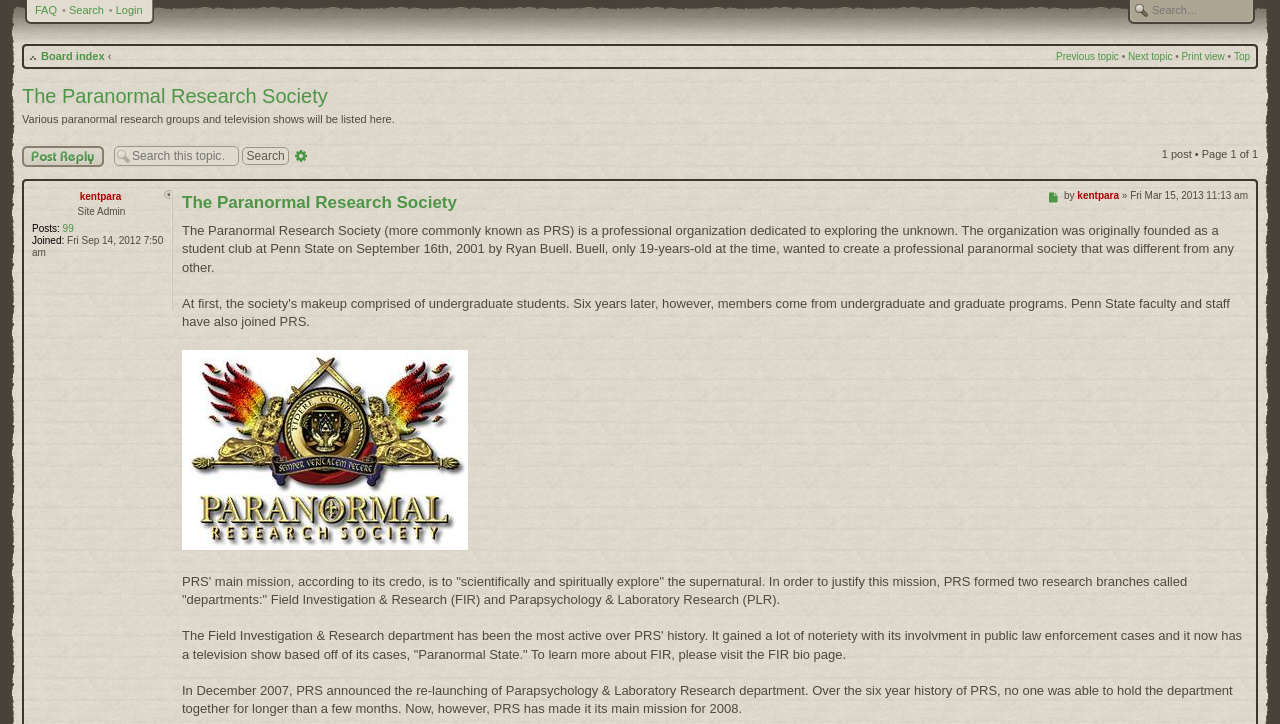Calculate the bounding box coordinates for the UI element based on the following description: "Print view". Ensure the coordinates are four float numbers between 0 and 1, i.e., [left, top, right, bottom].

[0.923, 0.07, 0.957, 0.086]